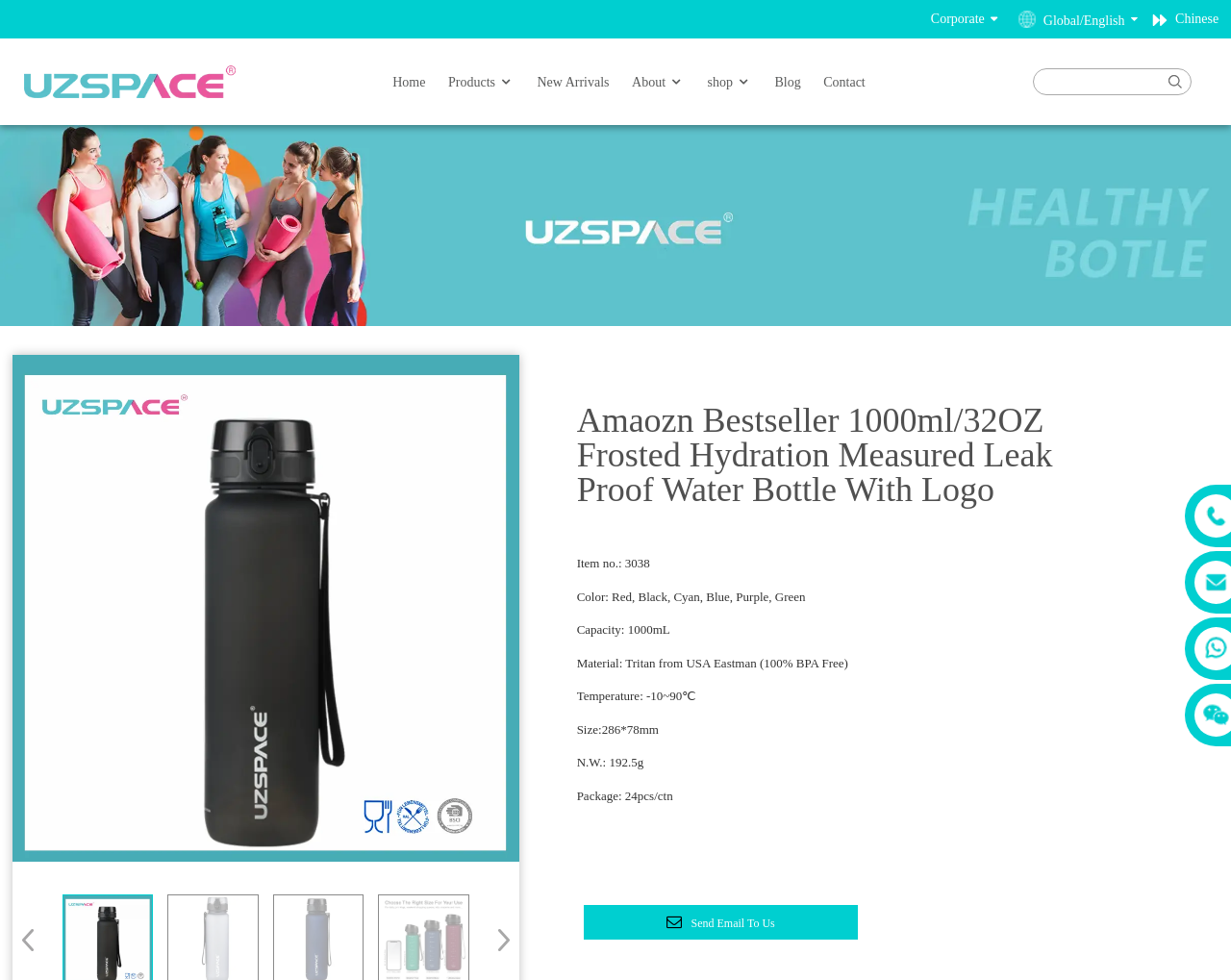Please find the bounding box coordinates of the section that needs to be clicked to achieve this instruction: "Send an email to us".

[0.474, 0.924, 0.697, 0.959]